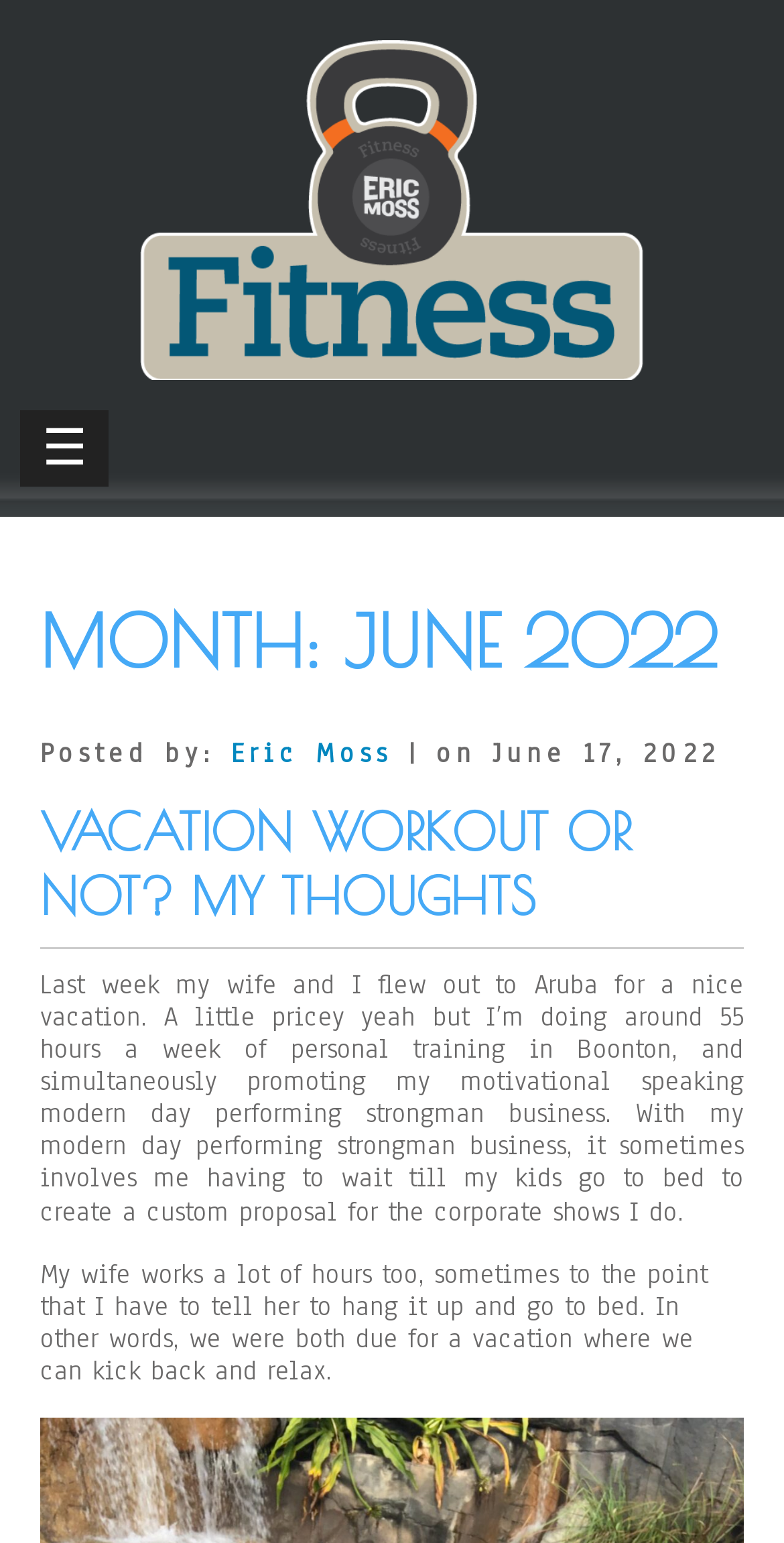Please respond to the question using a single word or phrase:
What is the topic of the blog post?

Vacation Workout